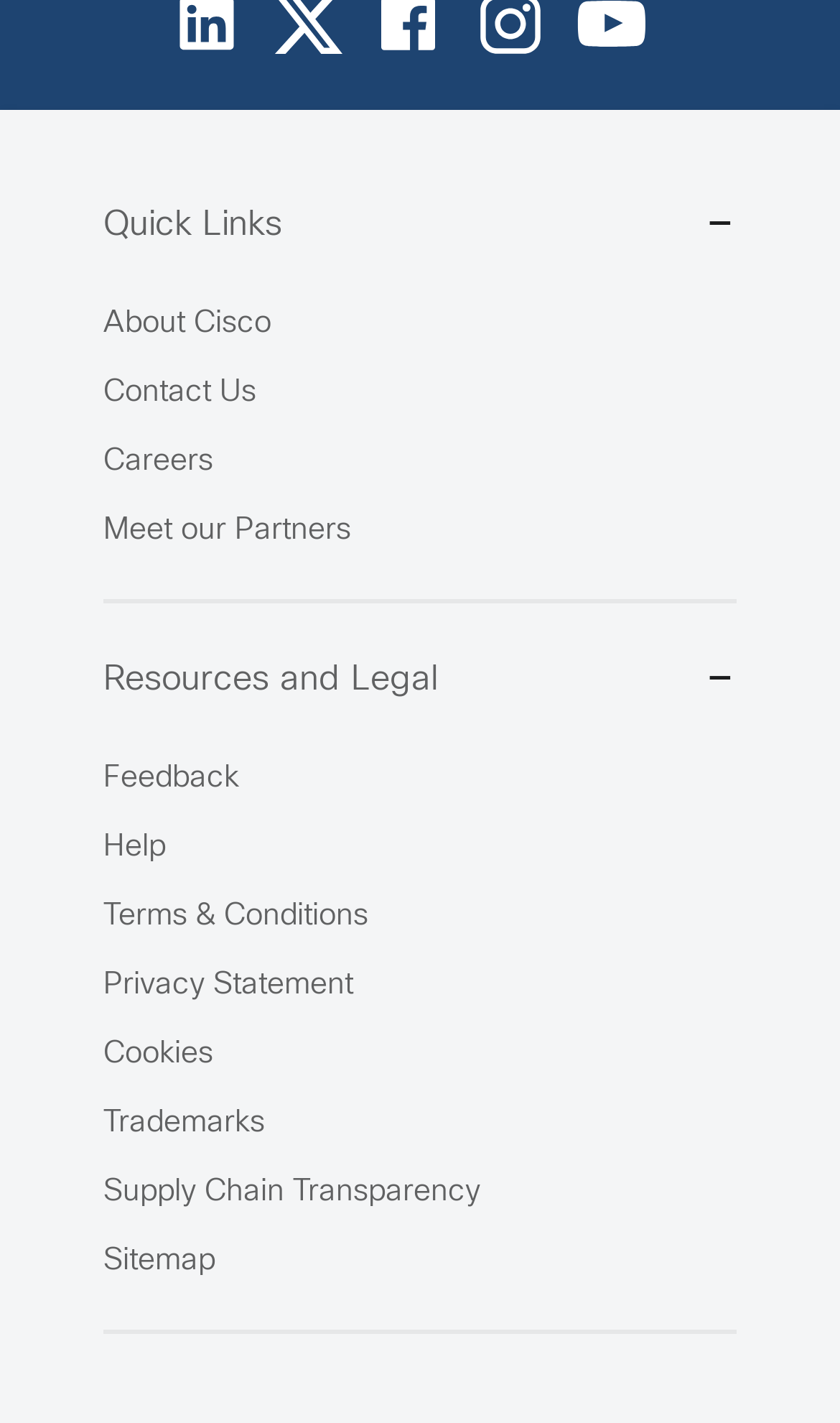Please pinpoint the bounding box coordinates for the region I should click to adhere to this instruction: "View Sitemap".

[0.123, 0.877, 0.256, 0.896]